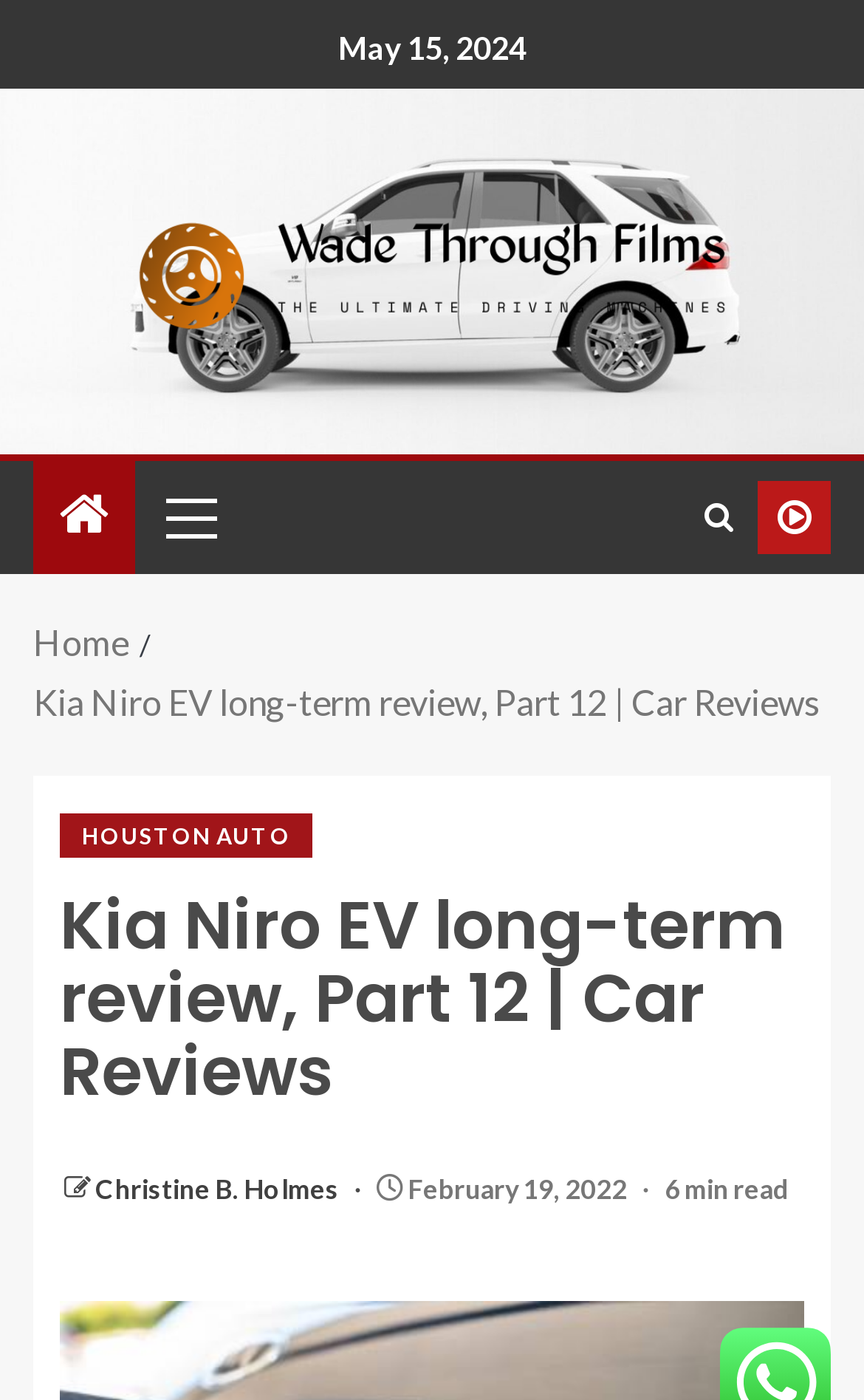Specify the bounding box coordinates of the region I need to click to perform the following instruction: "go to Wade Through Films homepage". The coordinates must be four float numbers in the range of 0 to 1, i.e., [left, top, right, bottom].

[0.038, 0.175, 0.962, 0.205]